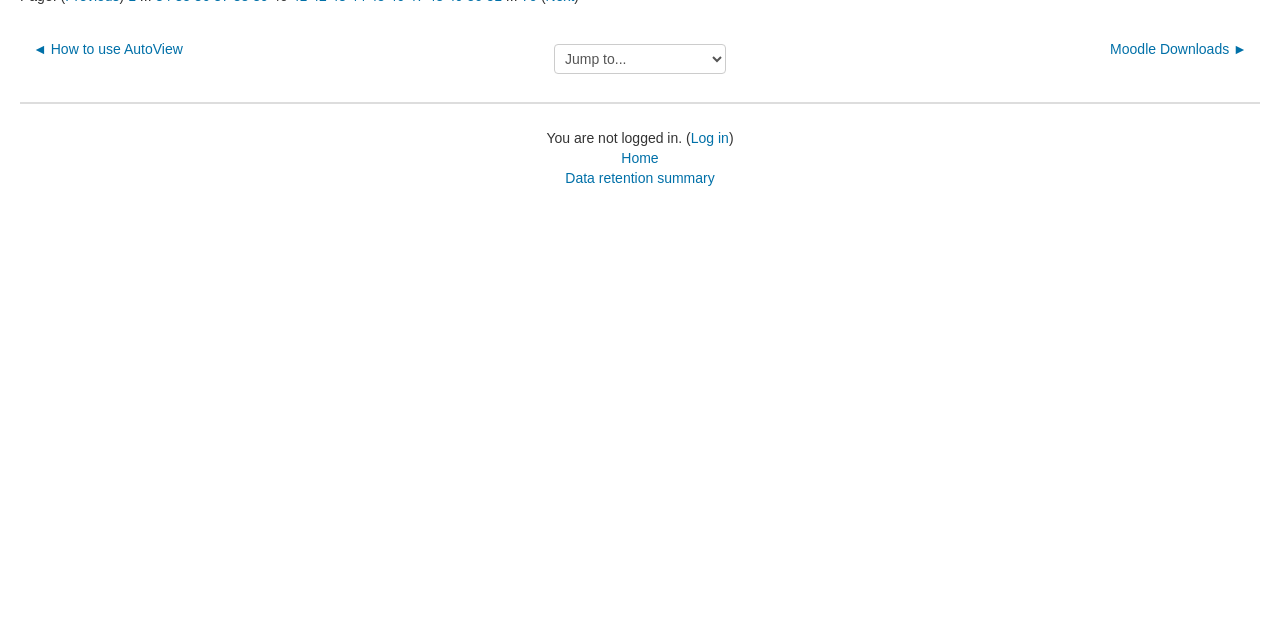Using the element description provided, determine the bounding box coordinates in the format (top-left x, top-left y, bottom-right x, bottom-right y). Ensure that all values are floating point numbers between 0 and 1. Element description: CONTEST

None